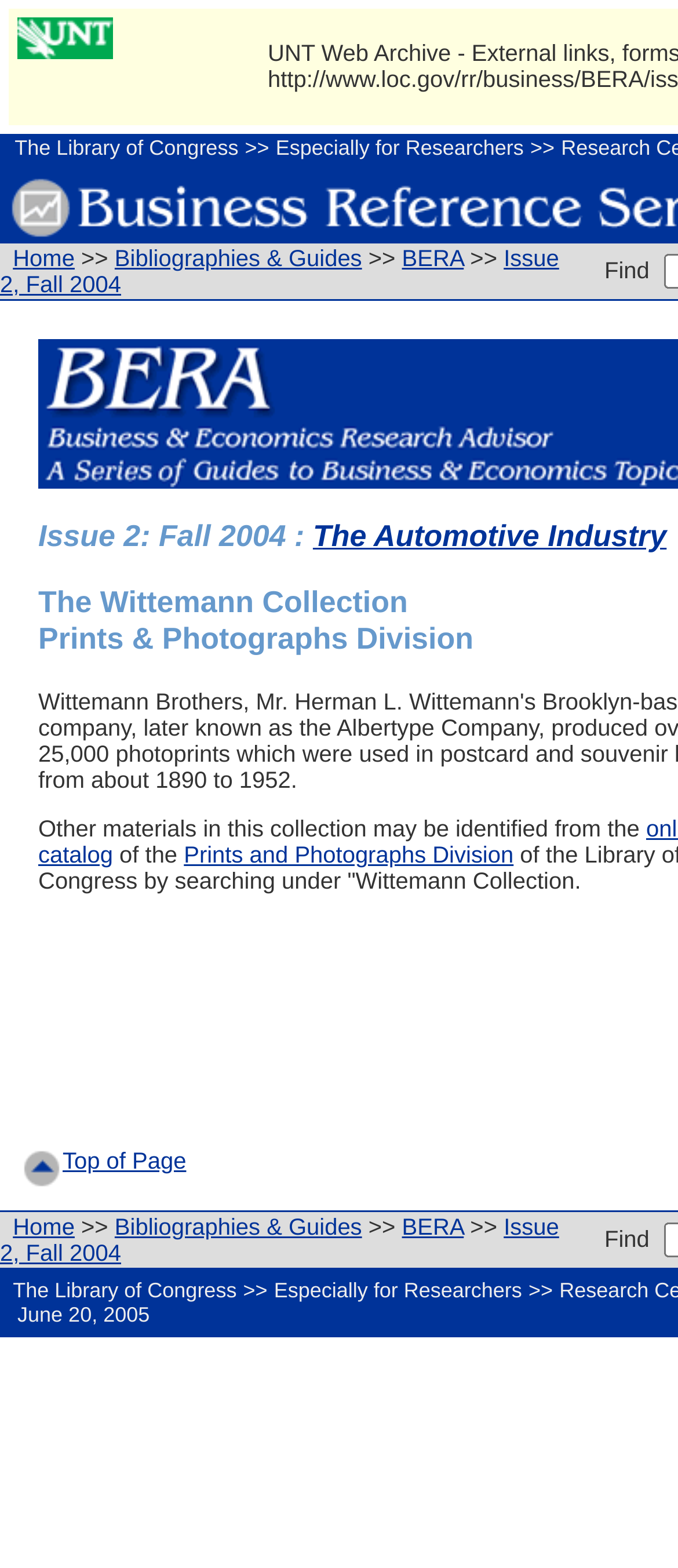Please specify the coordinates of the bounding box for the element that should be clicked to carry out this instruction: "Go to 'The Library of Congress' page". The coordinates must be four float numbers between 0 and 1, formatted as [left, top, right, bottom].

[0.022, 0.086, 0.352, 0.102]